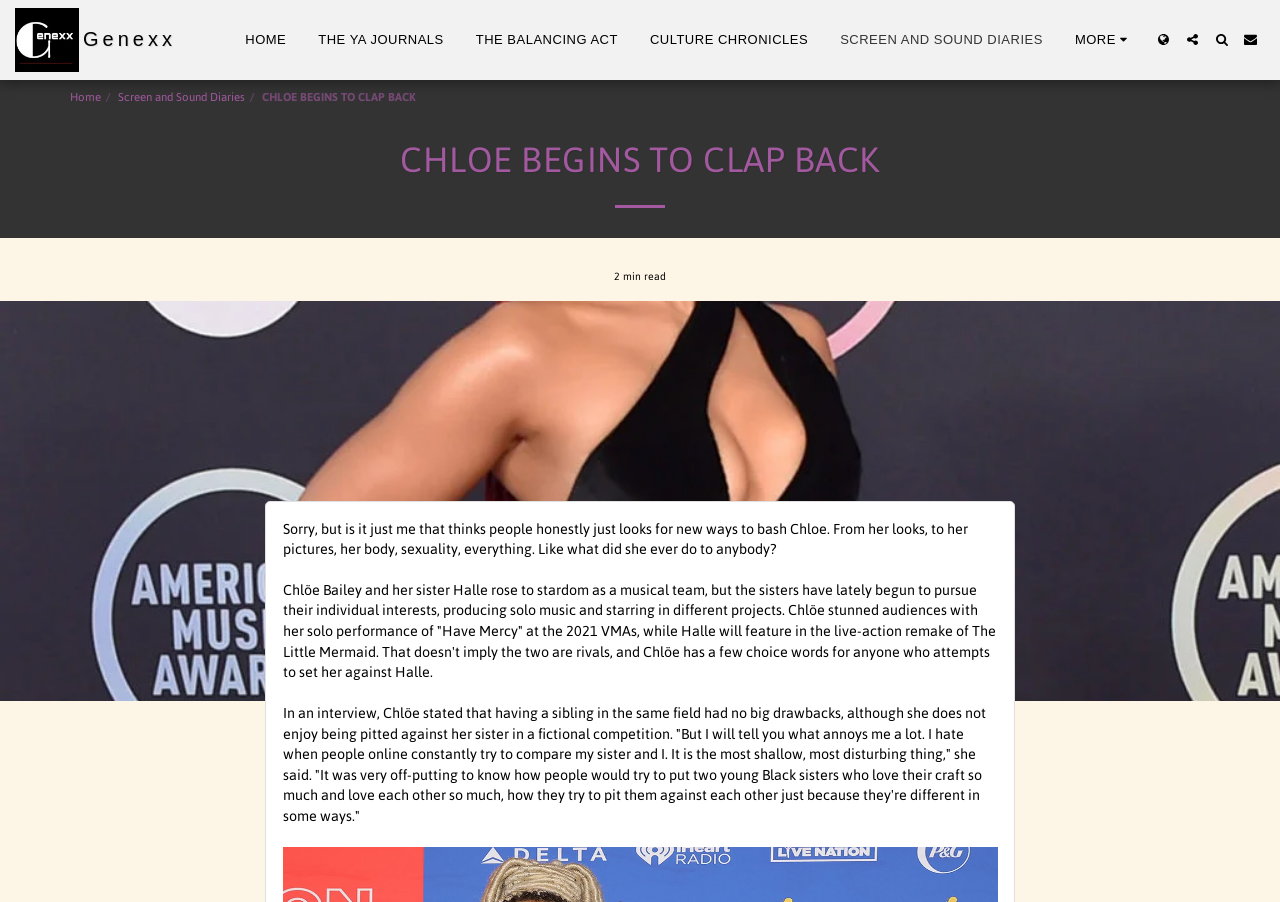Please find and generate the text of the main header of the webpage.

CHLOE BEGINS TO CLAP BACK